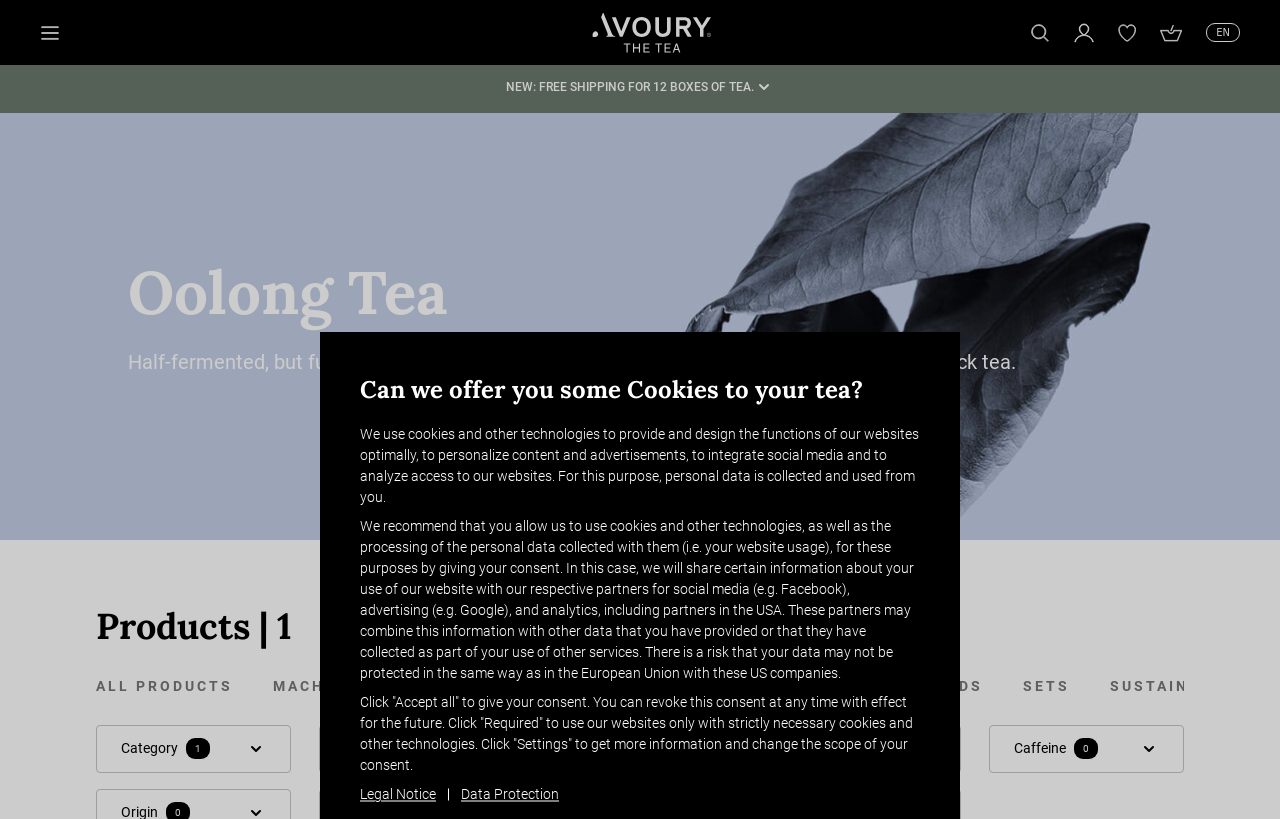Identify the bounding box coordinates for the element you need to click to achieve the following task: "Click the 'My account' button". Provide the bounding box coordinates as four float numbers between 0 and 1, in the form [left, top, right, bottom].

[0.839, 0.027, 0.855, 0.053]